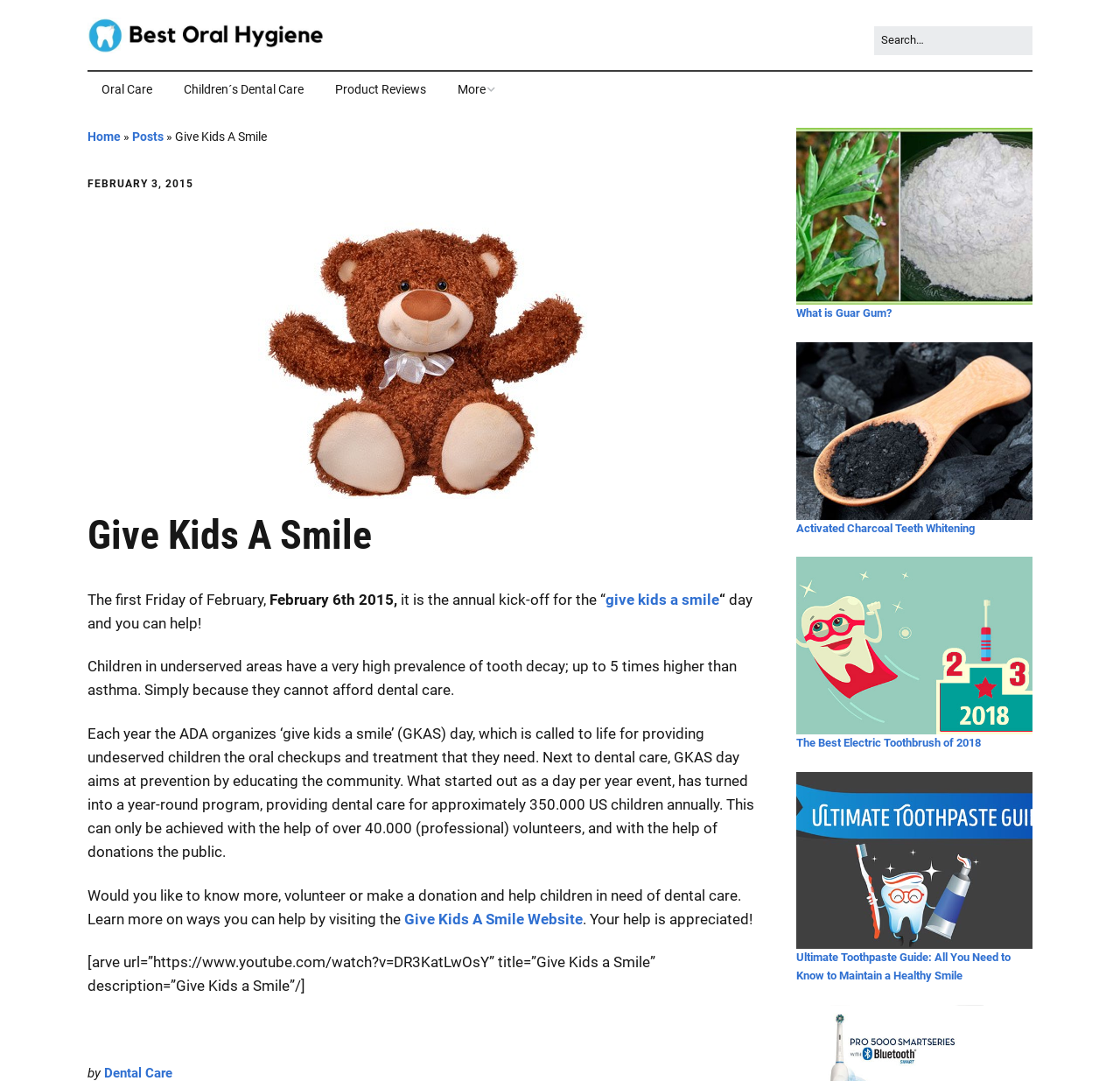Specify the bounding box coordinates of the area to click in order to follow the given instruction: "Read about Oral Care."

[0.078, 0.067, 0.148, 0.1]